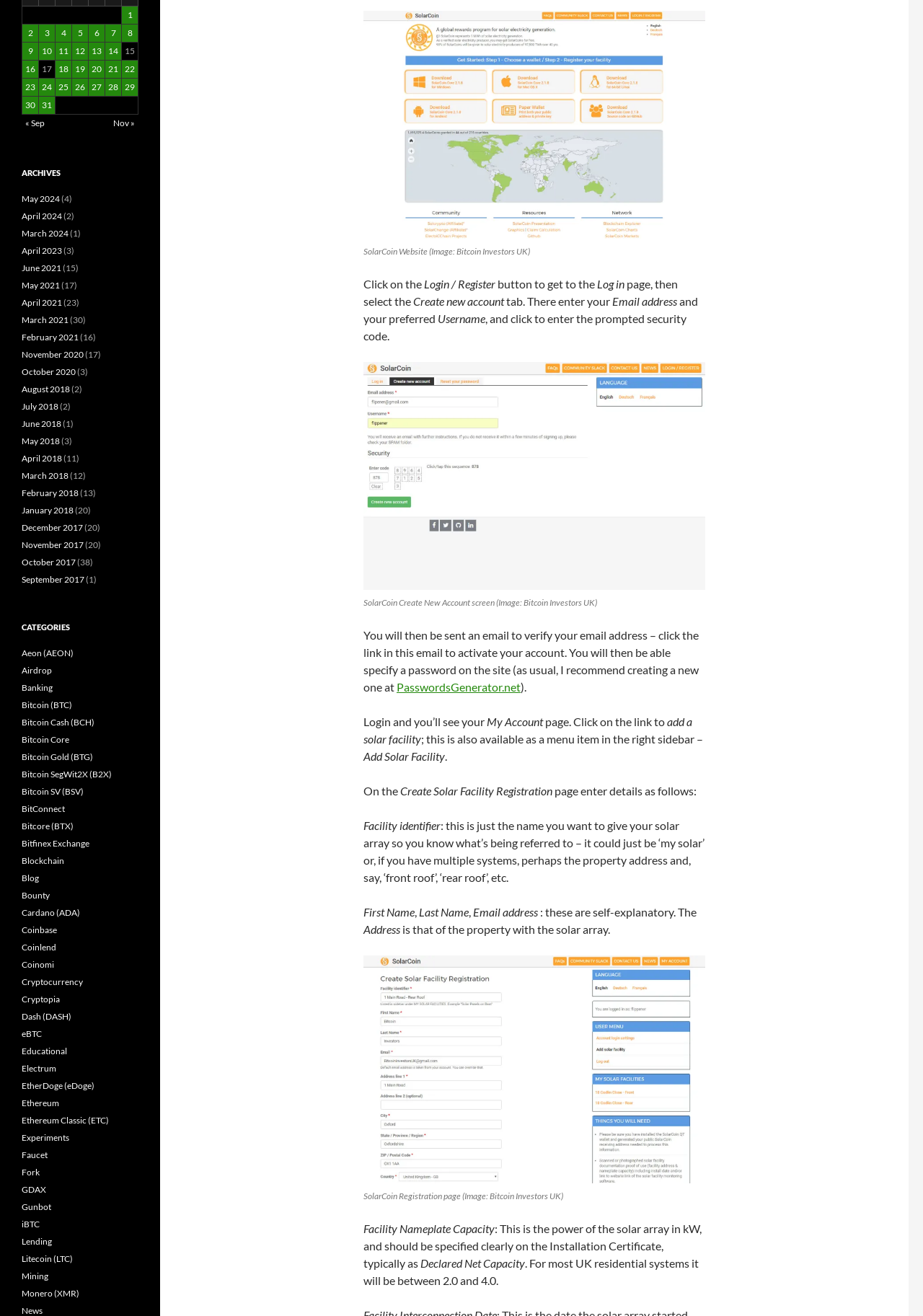What is the recommended website for generating a password?
Answer the question with as much detail as you can, using the image as a reference.

According to the instructions, it is recommended to use a password generator like PasswordsGenerator.net to create a strong and unique password for the SolarCoin website.